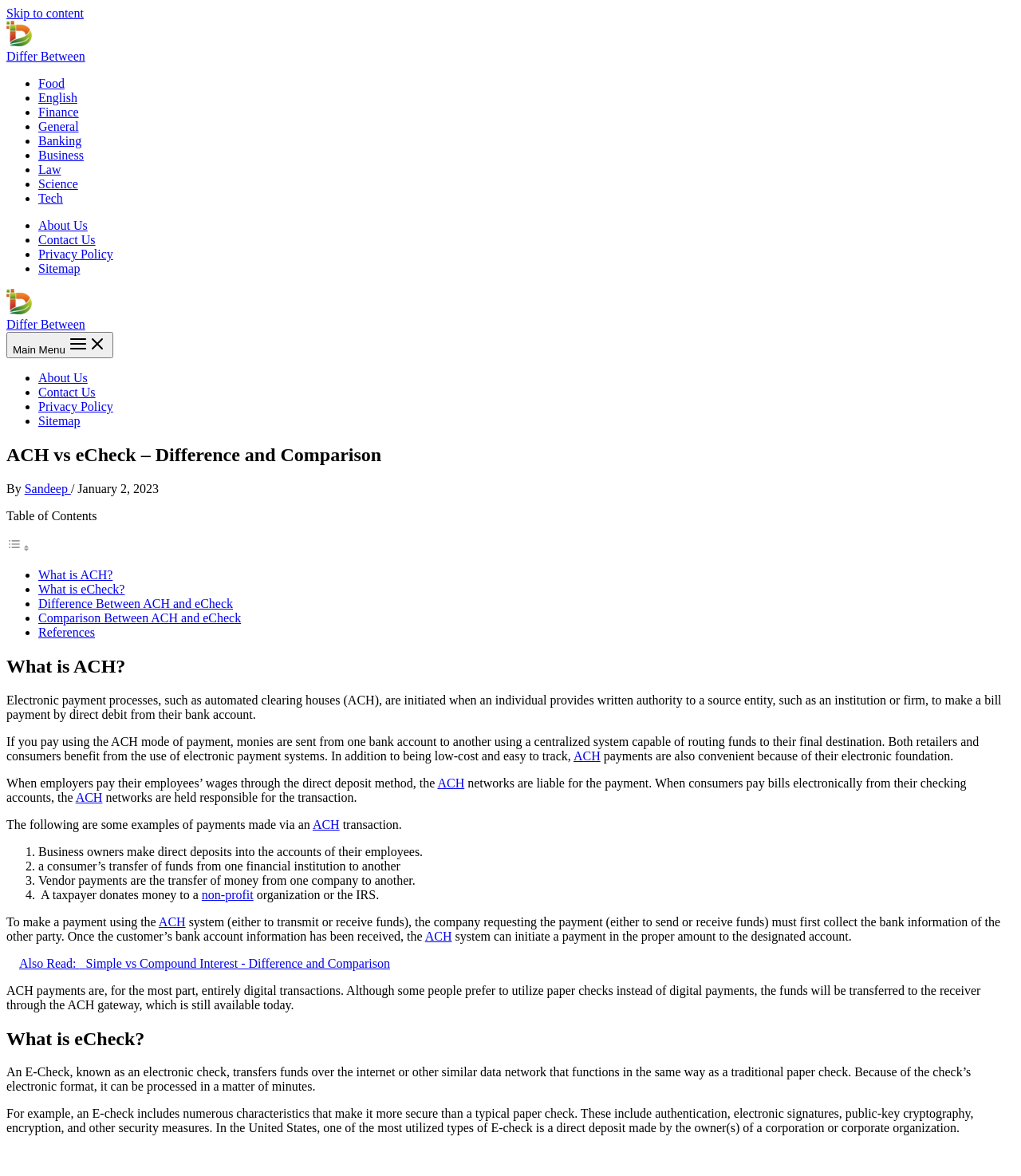Determine the bounding box coordinates of the clickable element to complete this instruction: "Click on the 'About Us' link". Provide the coordinates in the format of four float numbers between 0 and 1, [left, top, right, bottom].

[0.038, 0.186, 0.086, 0.197]